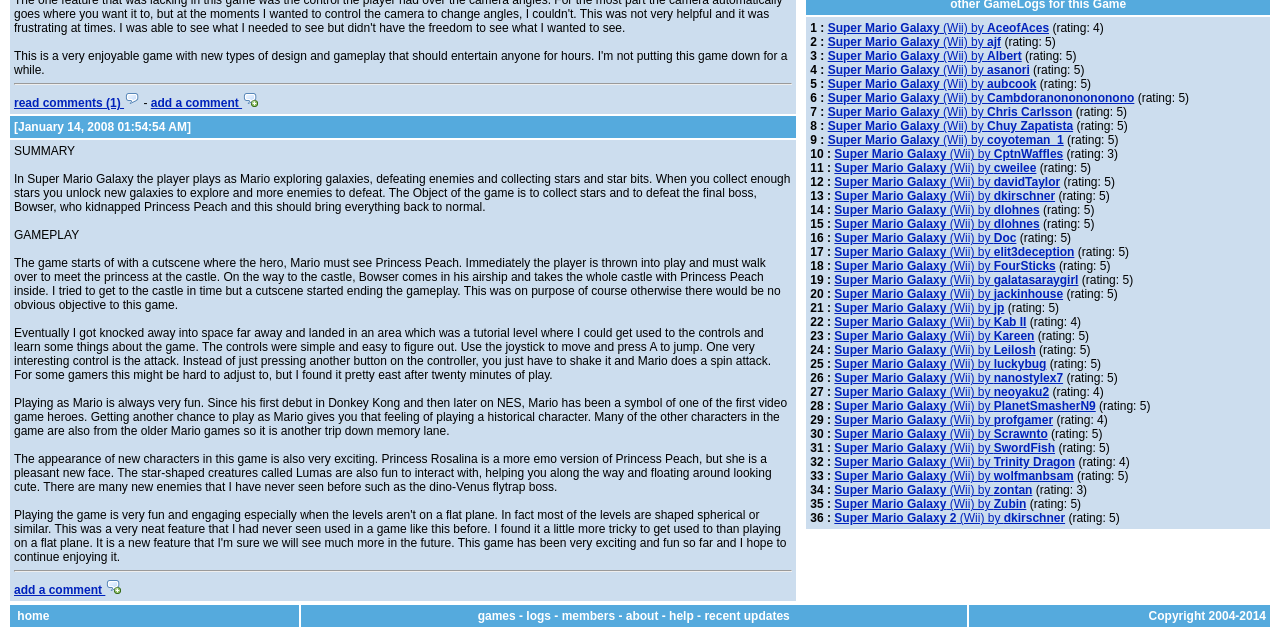Find the bounding box of the UI element described as: "add a comment". The bounding box coordinates should be given as four float values between 0 and 1, i.e., [left, top, right, bottom].

[0.011, 0.911, 0.095, 0.933]